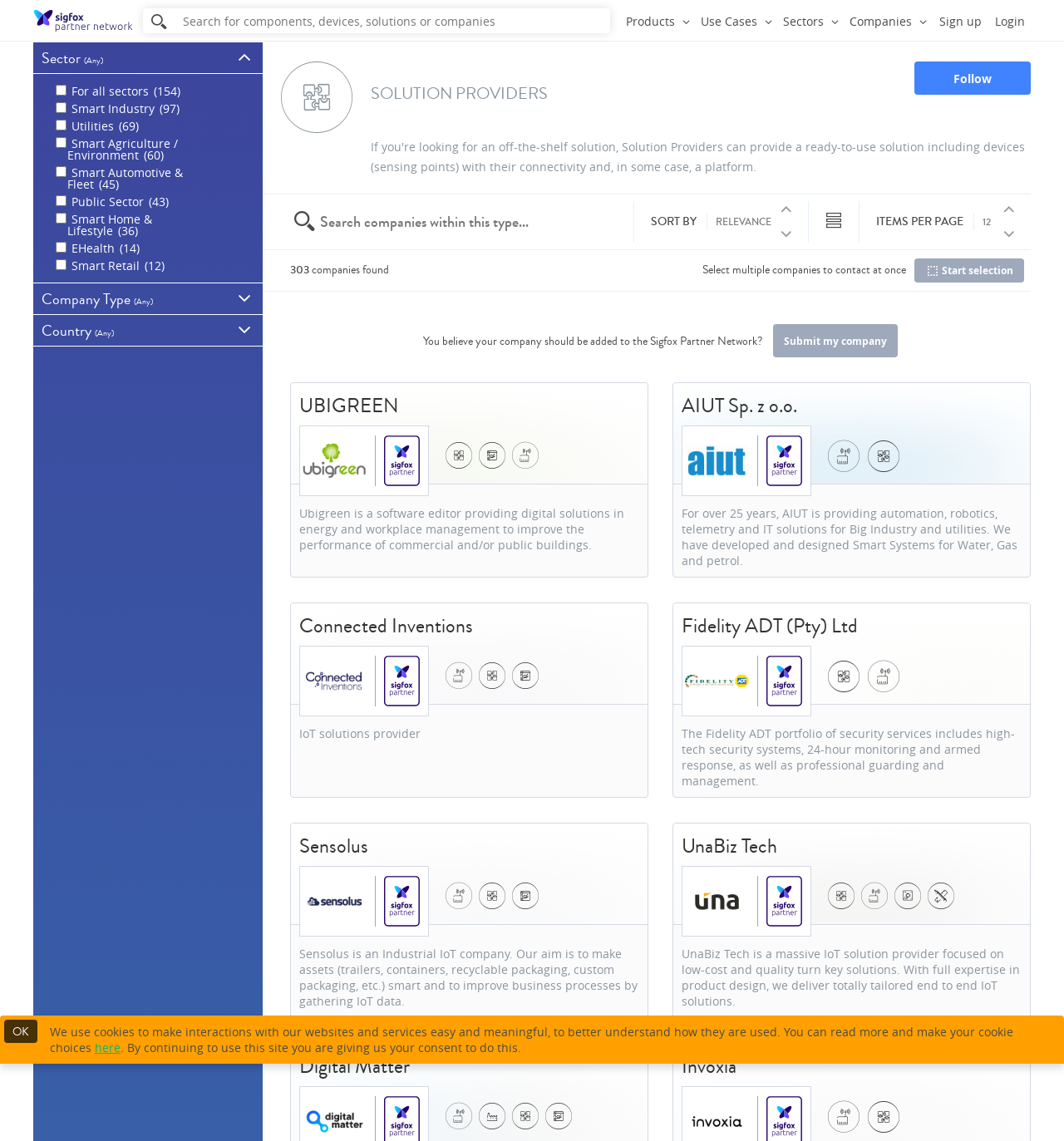Specify the bounding box coordinates of the region I need to click to perform the following instruction: "Follow". The coordinates must be four float numbers in the range of 0 to 1, i.e., [left, top, right, bottom].

[0.859, 0.054, 0.969, 0.083]